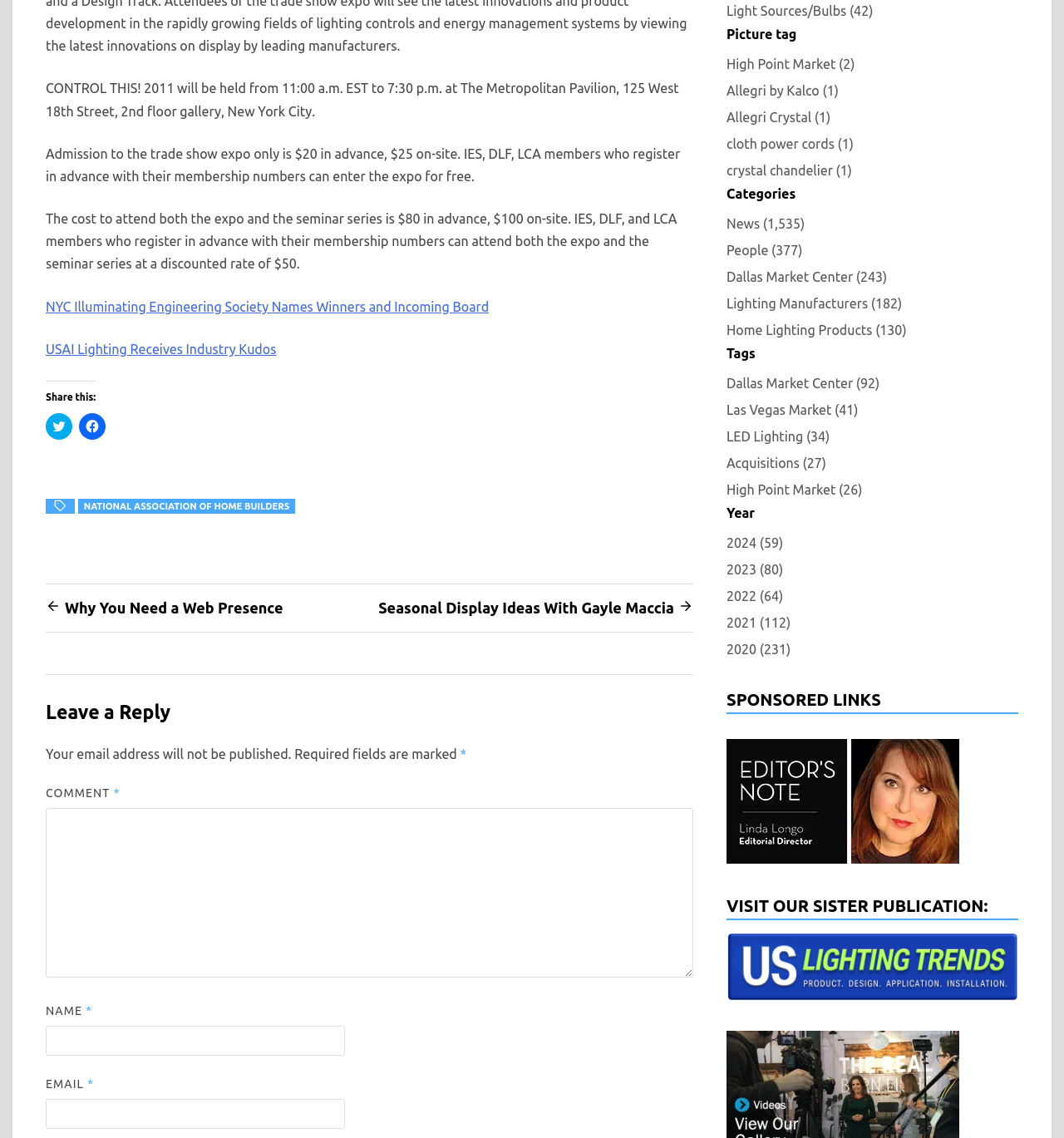Using the description "News (1,535)", predict the bounding box of the relevant HTML element.

[0.683, 0.186, 0.756, 0.207]